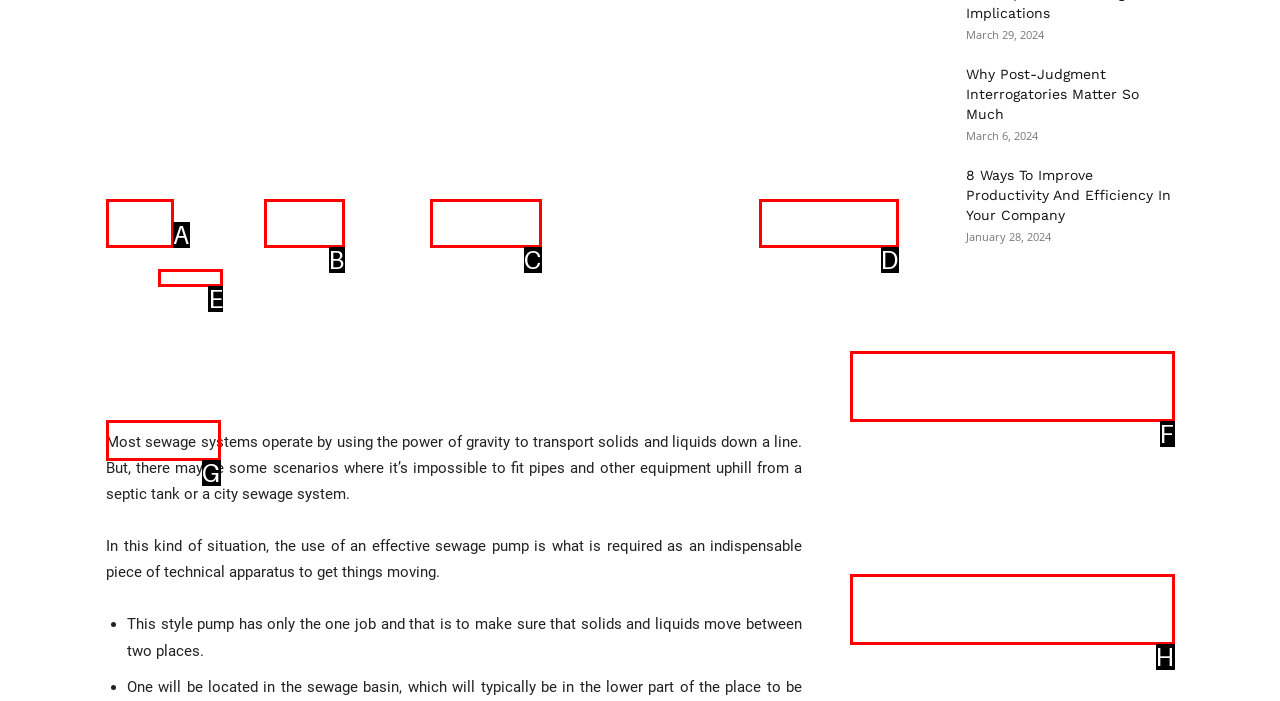Given the description: Small Business, identify the HTML element that fits best. Respond with the letter of the correct option from the choices.

D